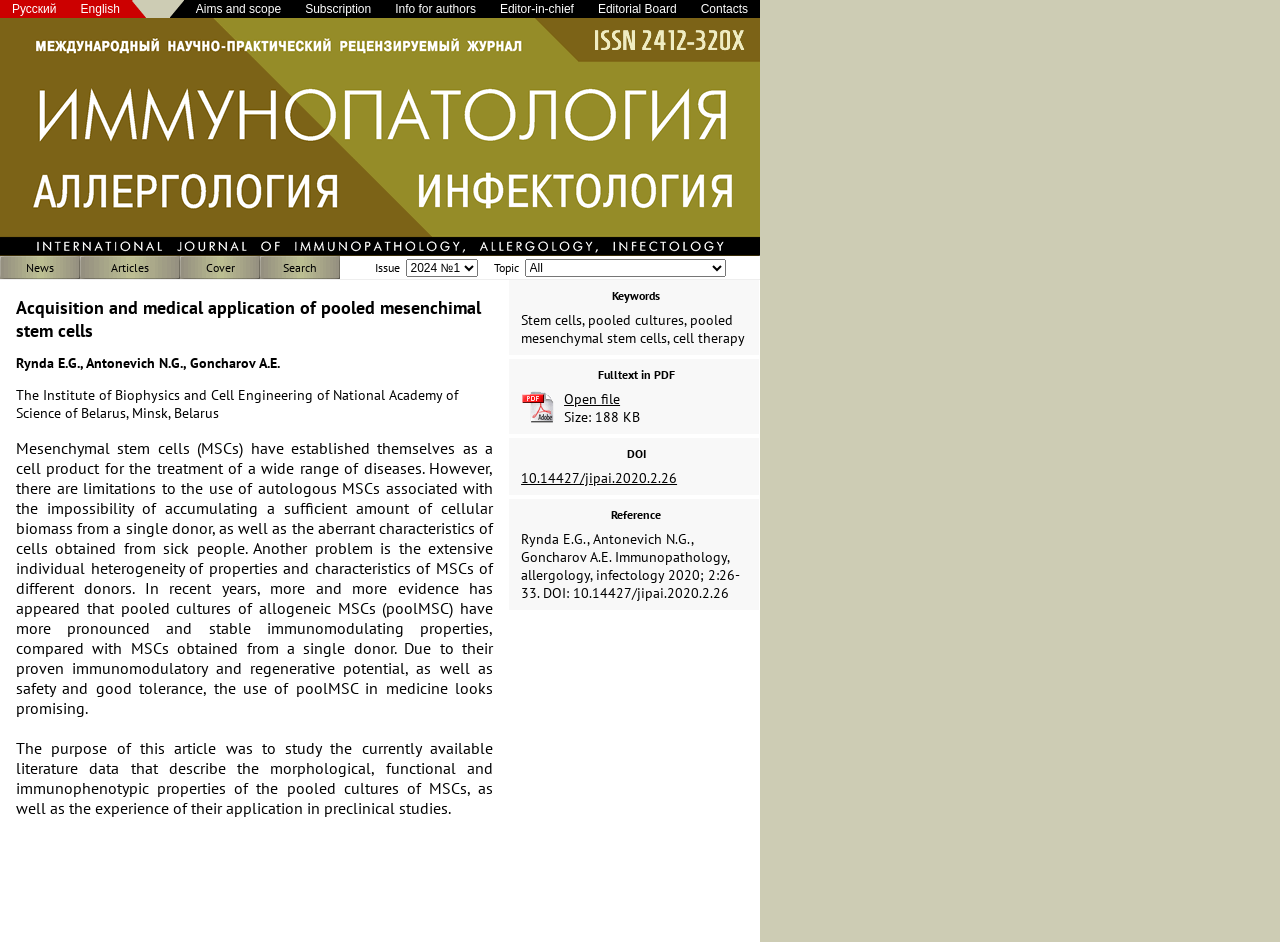Generate a thorough caption detailing the webpage content.

The webpage is a scientific journal article page, with a focus on immunopathology, allergology, and infectology. At the top, there is a language selection menu with options for Russian and English. Below this, there are links to various sections of the journal, including "Aims and scope", "Subscription", "Info for authors", "Editor-in-chief", "Editorial Board", and "Contacts".

The main content of the page is divided into two sections. The first section is a header with the title "International journal of Immunopathology, allergology, infectology." Below this, there is a menu with options for "News", "Articles", "Cover", "Search", and "Issue 2024 №1 Topic All".

The second section is the main article, titled "Acquisition and medical application of pooled mesenchimal stem cells". The article is written by Rynda E.G., Antonevich N.G., and Goncharov А.E. from the Institute of Biophysics and Cell Engineering of National Academy of Science of Belarus. The article discusses the use of pooled mesenchymal stem cells (MSCs) for the treatment of various diseases, highlighting their immunomodulating and regenerative potential.

The article is divided into sections, with headings and subheadings. There is also a table with keywords related to the article, including "Stem cells", "pooled cultures", "pooled mesenchymal stem cells", and "cell therapy".